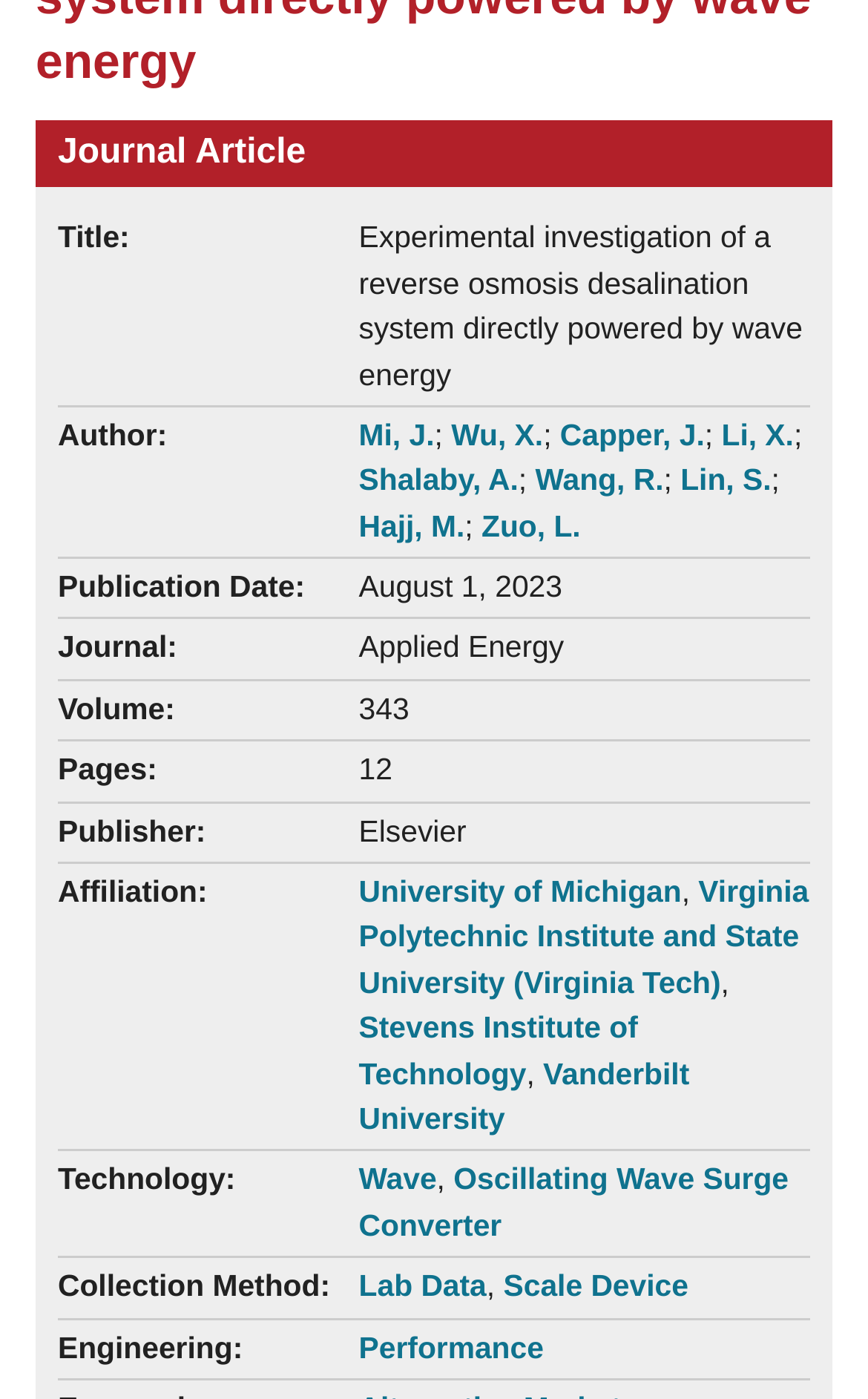Using the format (top-left x, top-left y, bottom-right x, bottom-right y), and given the element description, identify the bounding box coordinates within the screenshot: Performance

[0.413, 0.951, 0.626, 0.975]